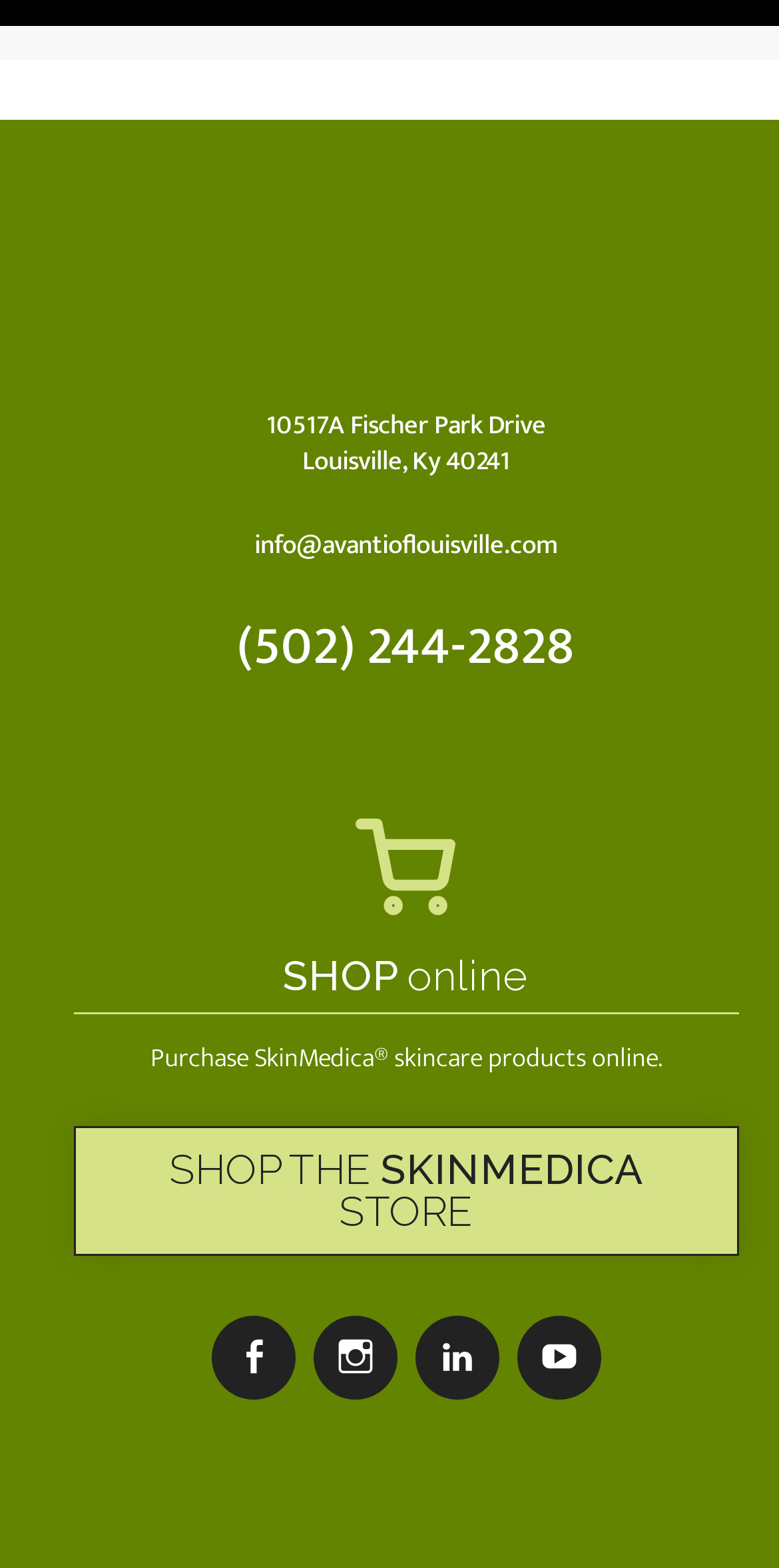Please answer the following question using a single word or phrase: 
What is the phone number of Avanti?

(502) 244-2828